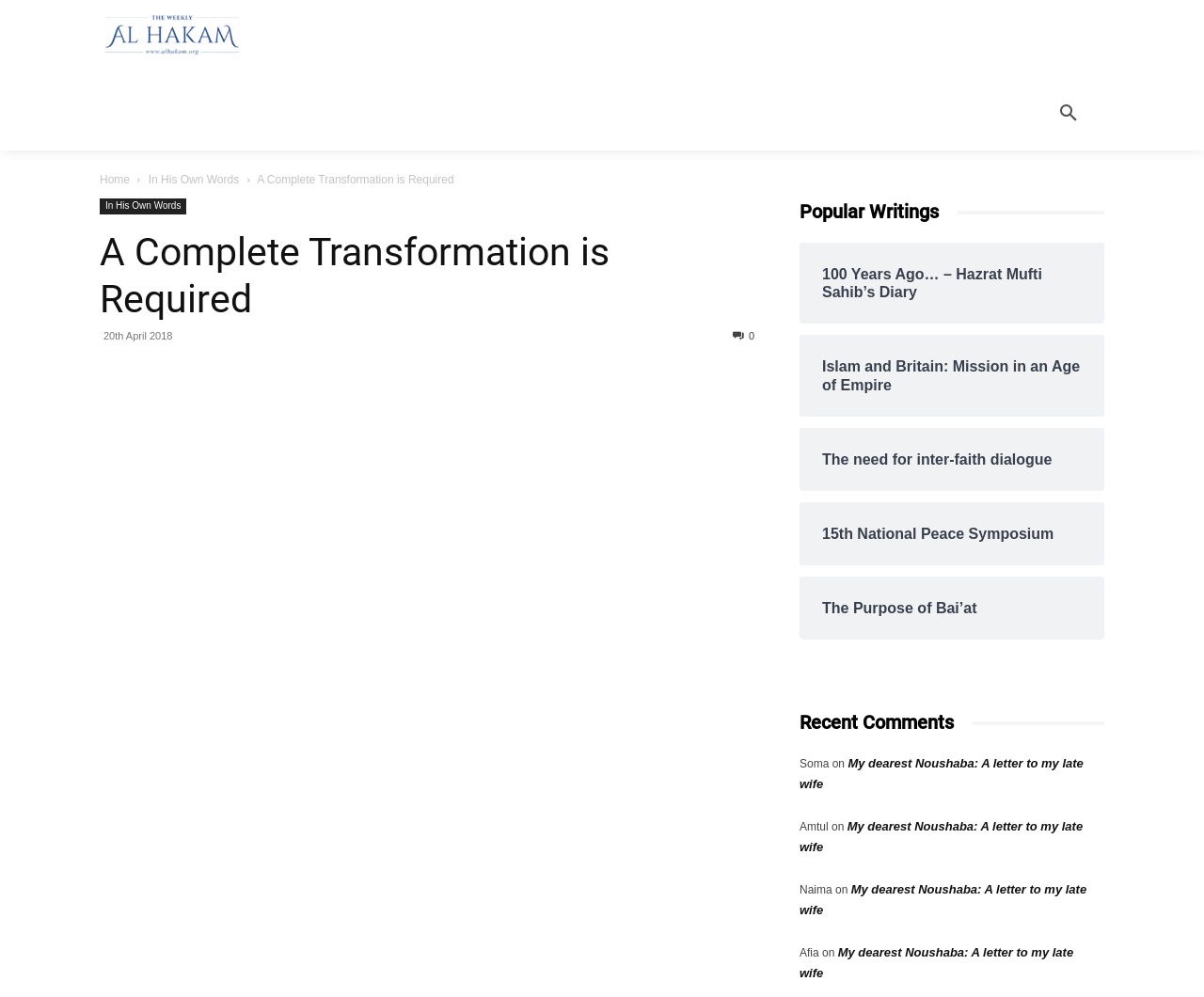Identify the bounding box coordinates of the clickable region to carry out the given instruction: "Go to the 'Friday Sermon' page".

[0.234, 0.0, 0.338, 0.075]